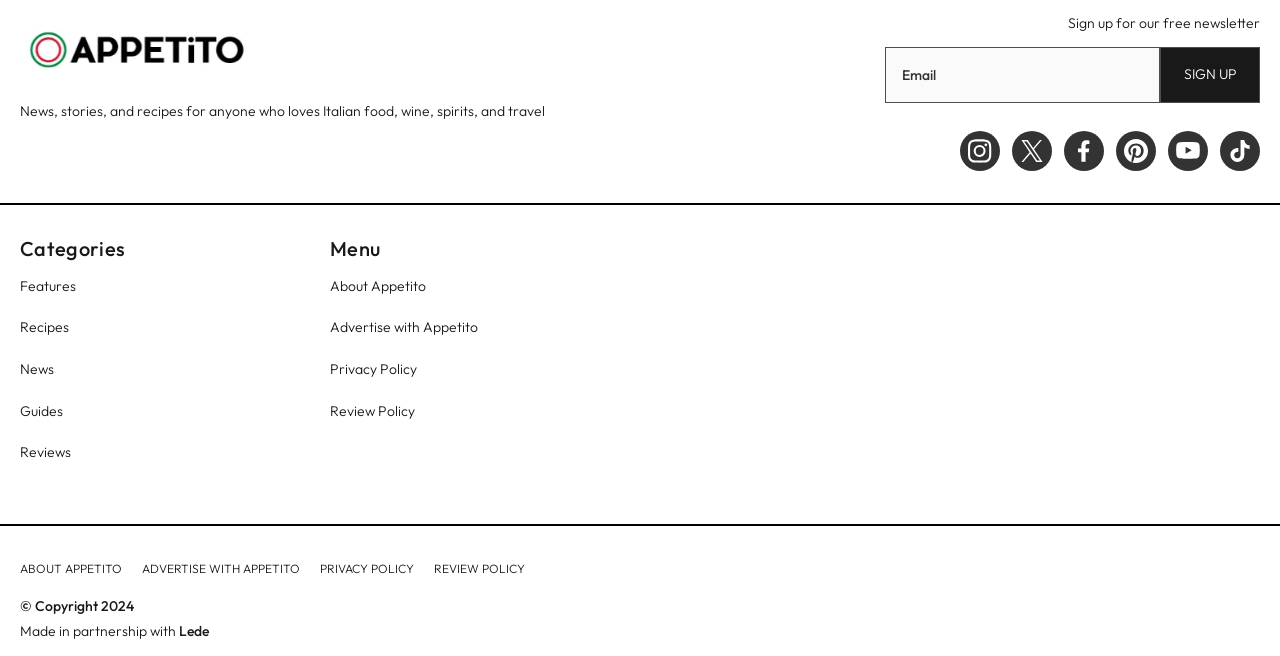Determine the bounding box coordinates of the target area to click to execute the following instruction: "Check the copyright information."

[0.016, 0.91, 0.079, 0.937]